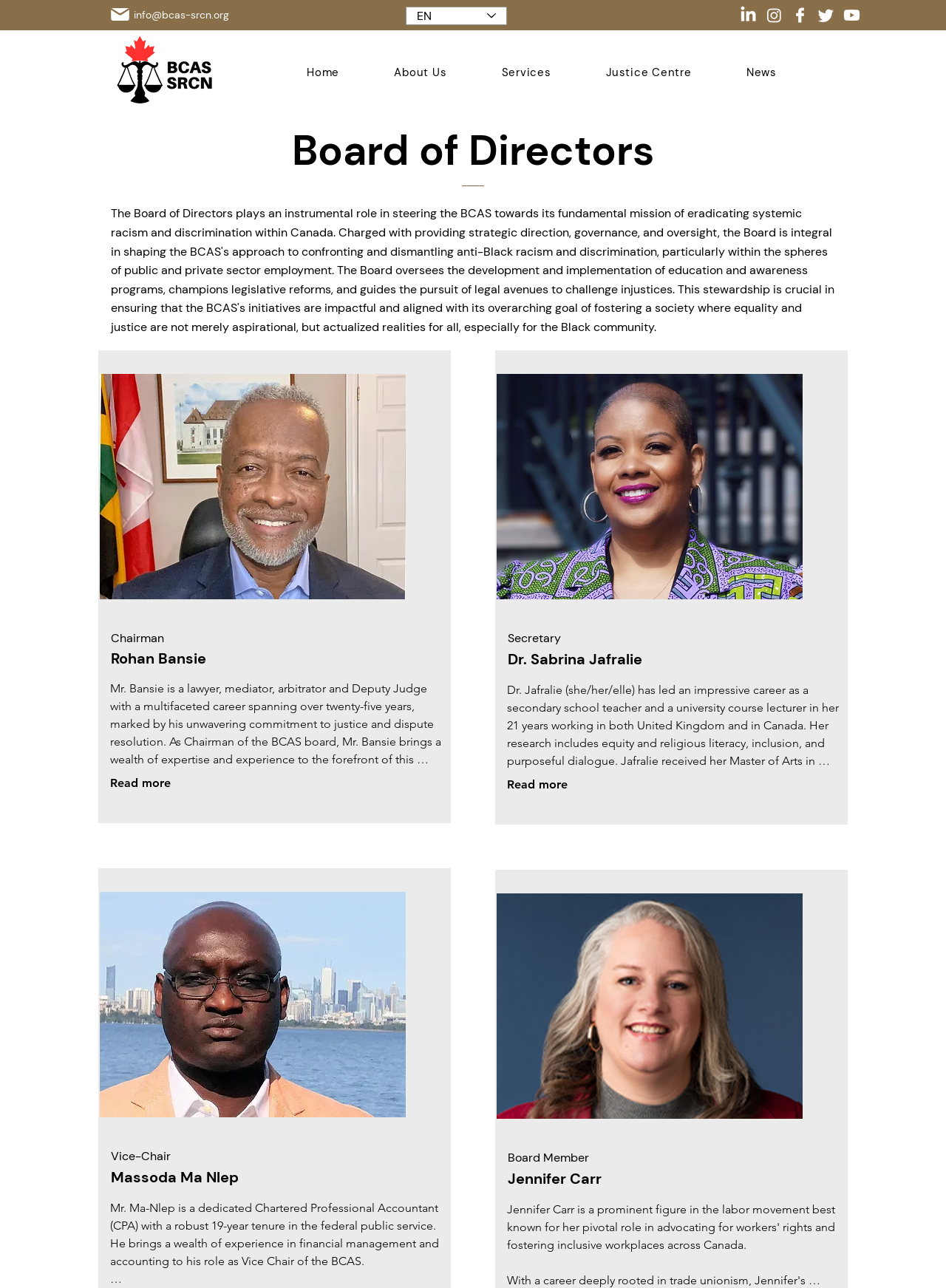Please answer the following question using a single word or phrase: 
How many board members are listed on this page?

4